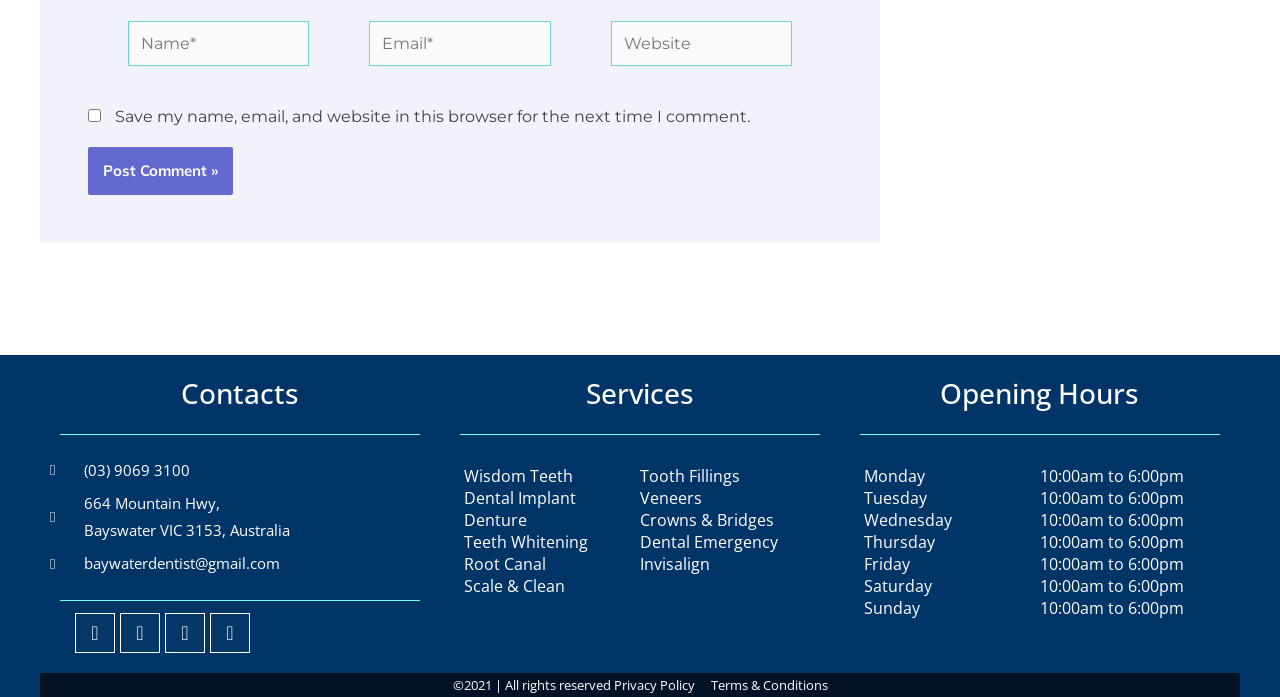Specify the bounding box coordinates of the area that needs to be clicked to achieve the following instruction: "Click the Post Comment button".

[0.069, 0.212, 0.182, 0.28]